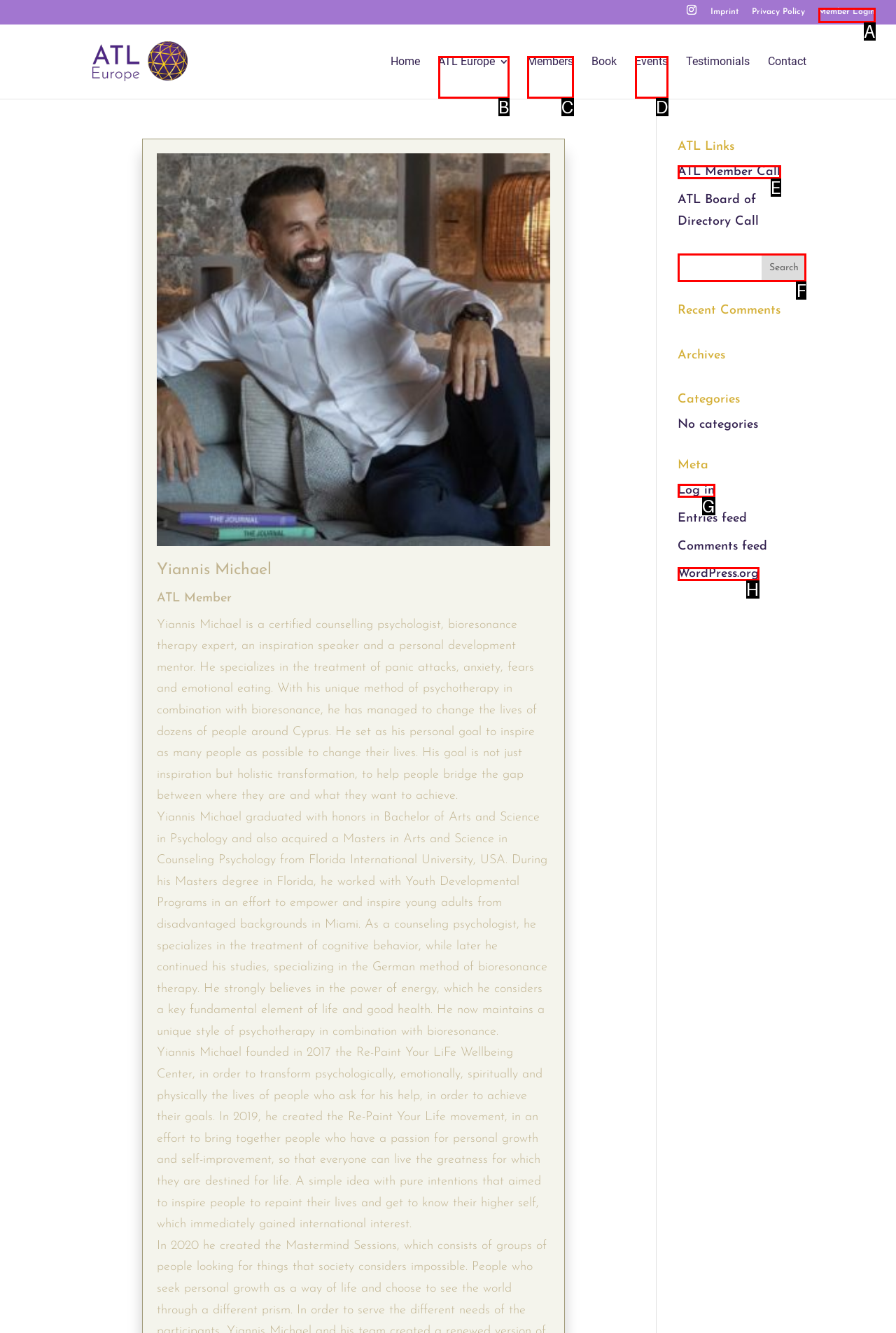From the available choices, determine which HTML element fits this description: recipe Respond with the correct letter.

None